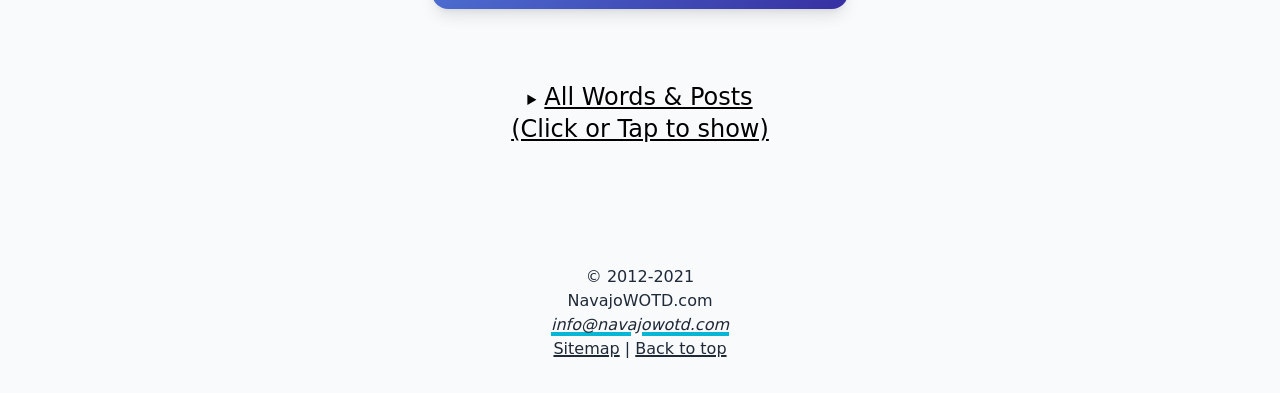Locate the bounding box of the user interface element based on this description: "info@navajowotd.com".

[0.43, 0.802, 0.57, 0.851]